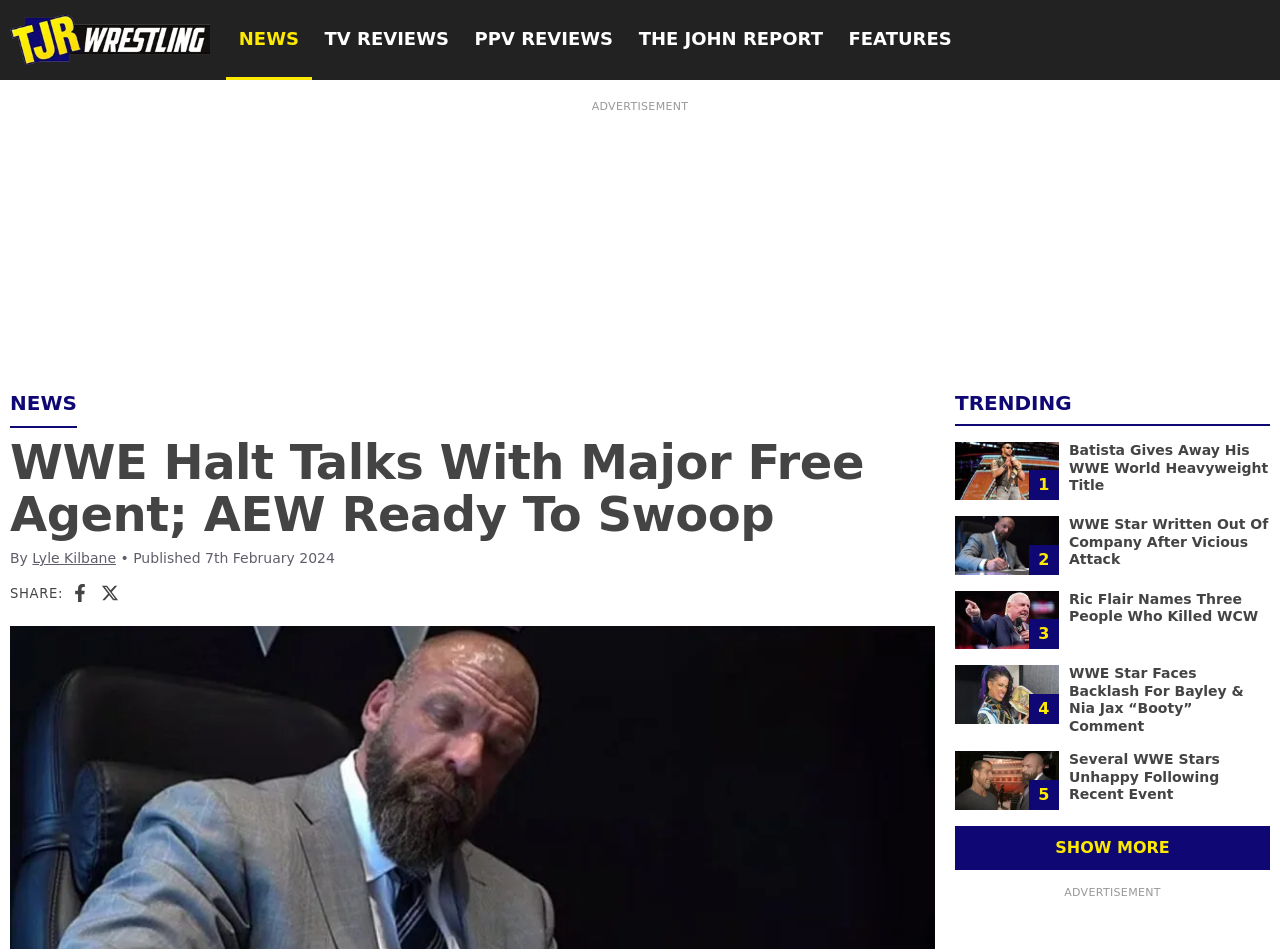Identify the bounding box for the UI element described as: "TV Reviews". Ensure the coordinates are four float numbers between 0 and 1, formatted as [left, top, right, bottom].

[0.244, 0.0, 0.361, 0.084]